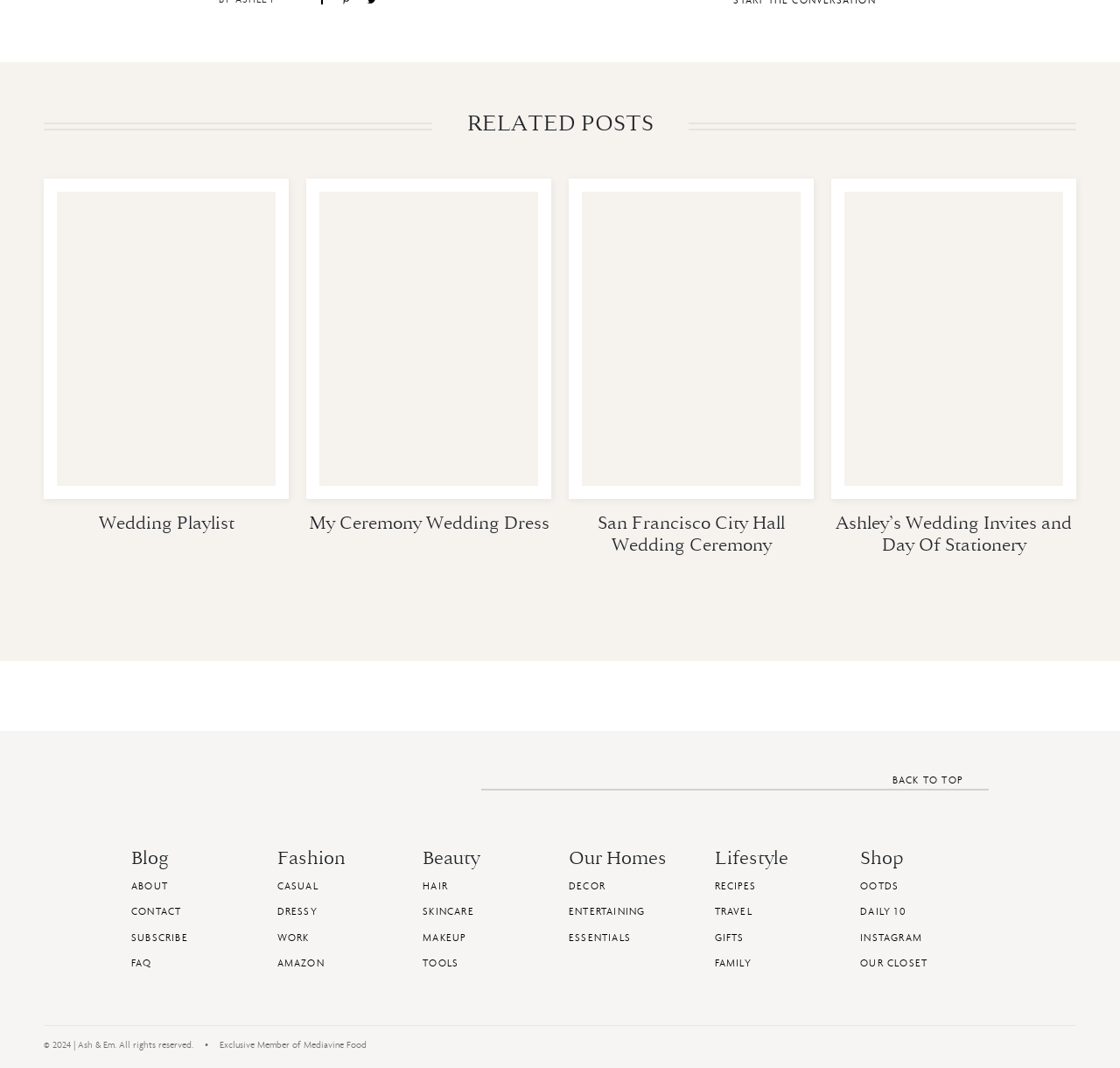Highlight the bounding box of the UI element that corresponds to this description: "parent_node: BACK TO TOP".

[0.117, 0.728, 0.366, 0.744]